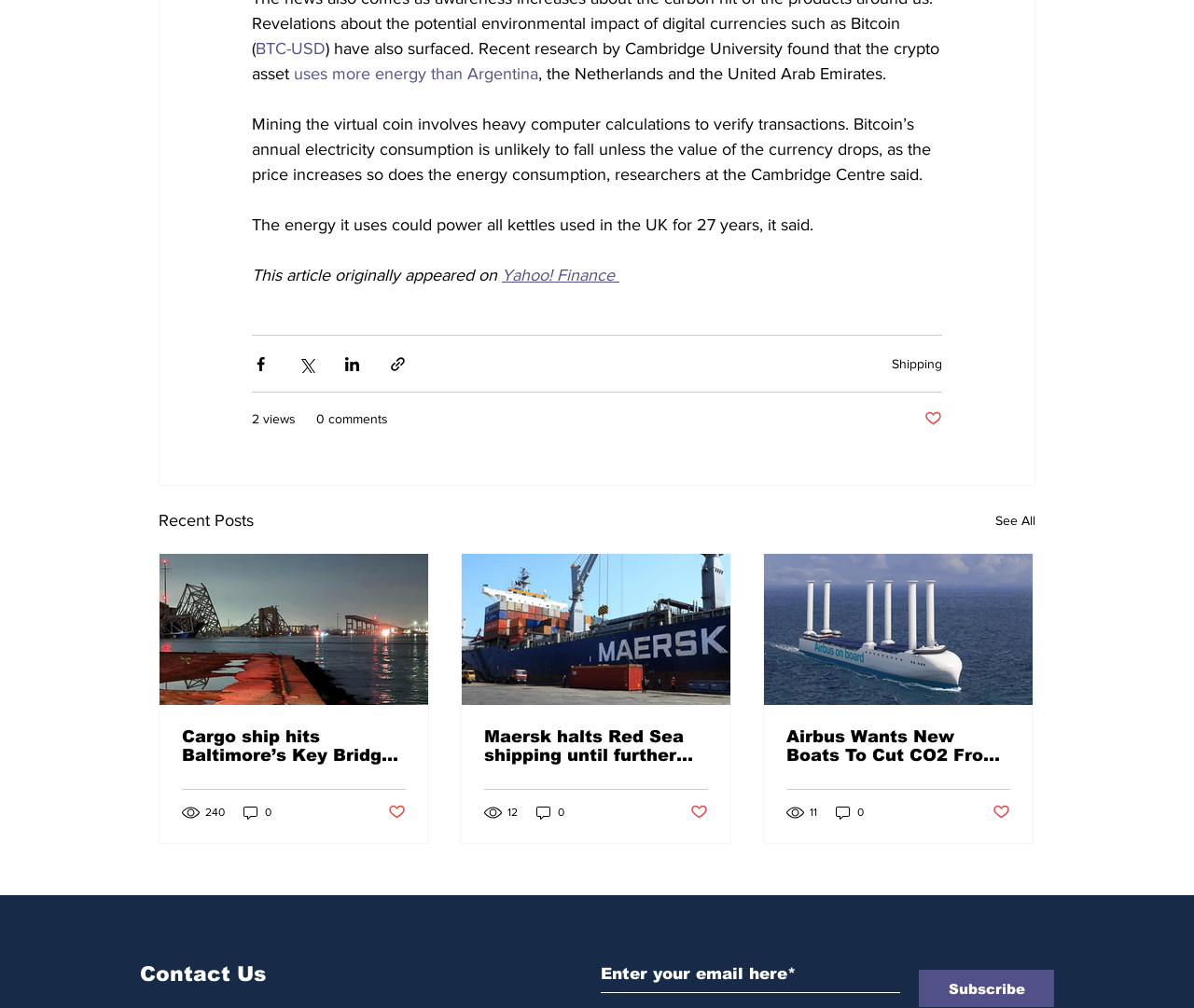Using the provided element description: "uses more energy than Argentina", determine the bounding box coordinates of the corresponding UI element in the screenshot.

[0.246, 0.064, 0.451, 0.082]